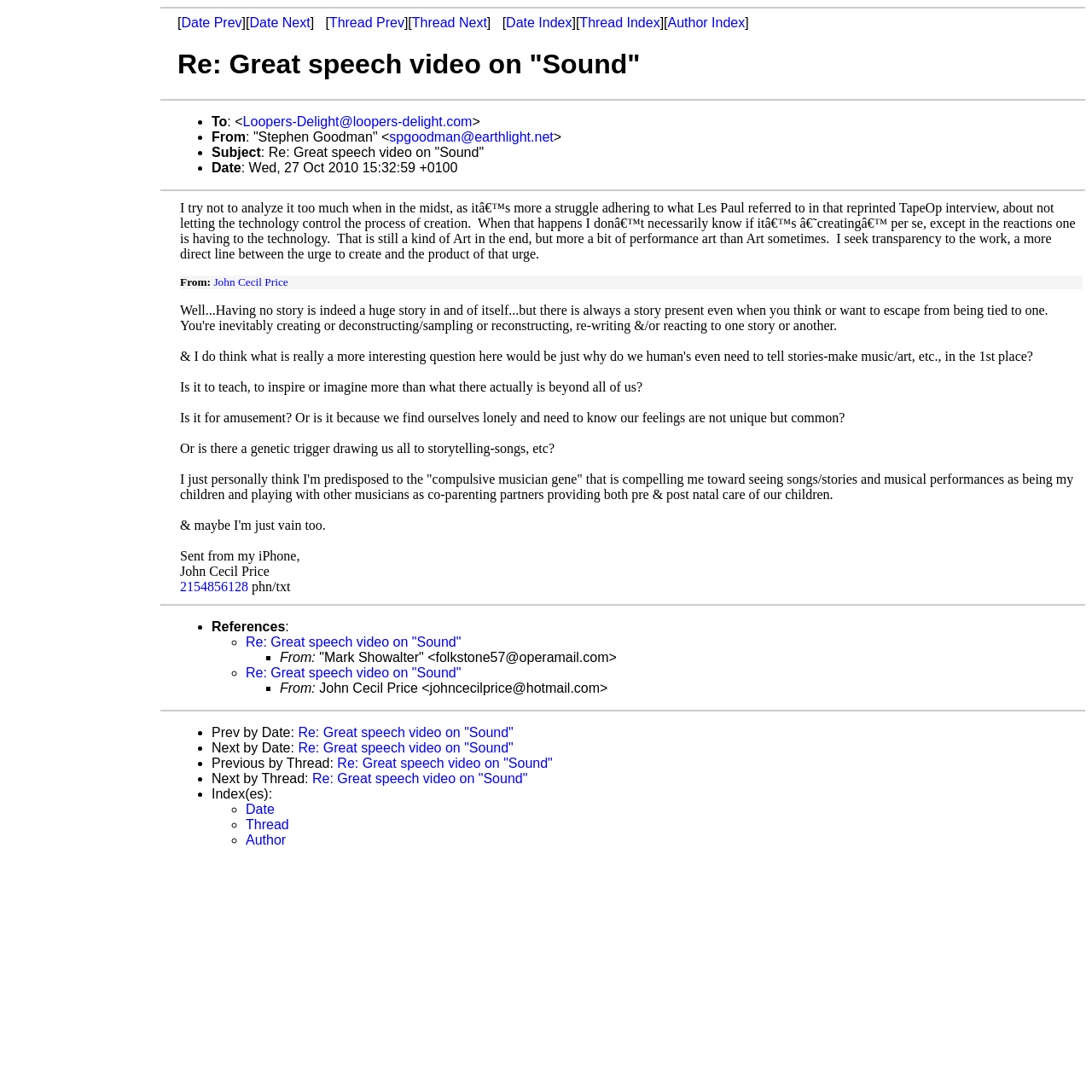Determine the bounding box coordinates of the section I need to click to execute the following instruction: "Check author index". Provide the coordinates as four float numbers between 0 and 1, i.e., [left, top, right, bottom].

[0.611, 0.014, 0.682, 0.027]